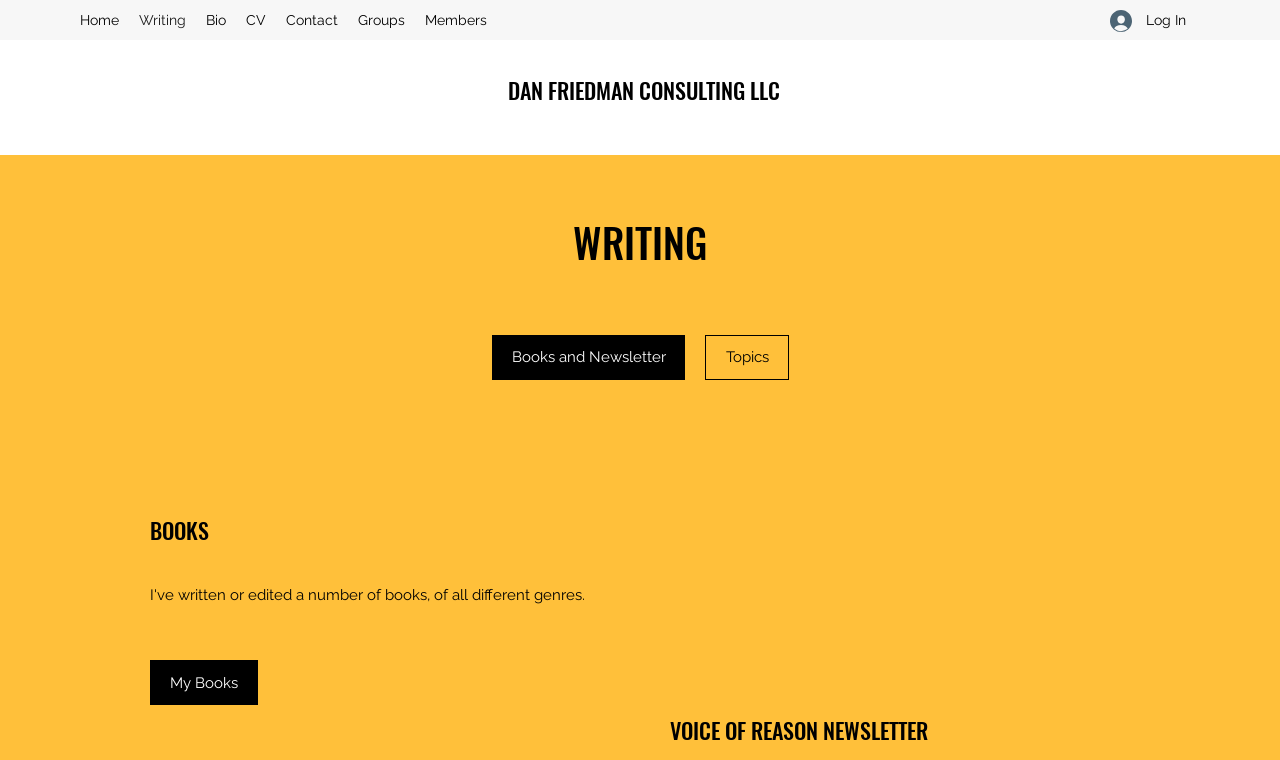Locate the bounding box coordinates of the element that should be clicked to execute the following instruction: "view about me".

None